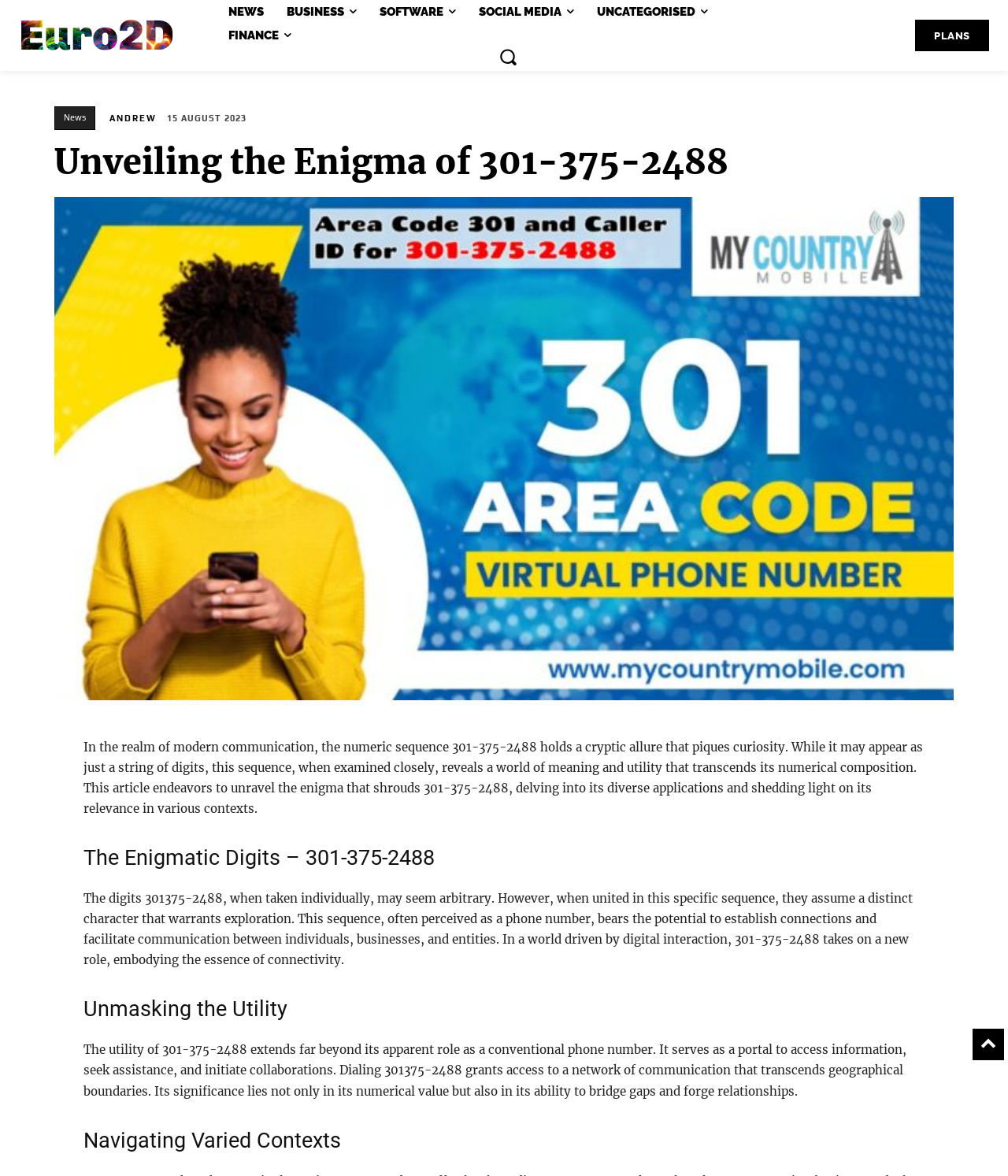Please respond in a single word or phrase: 
What is the date mentioned in the webpage?

15 August 2023